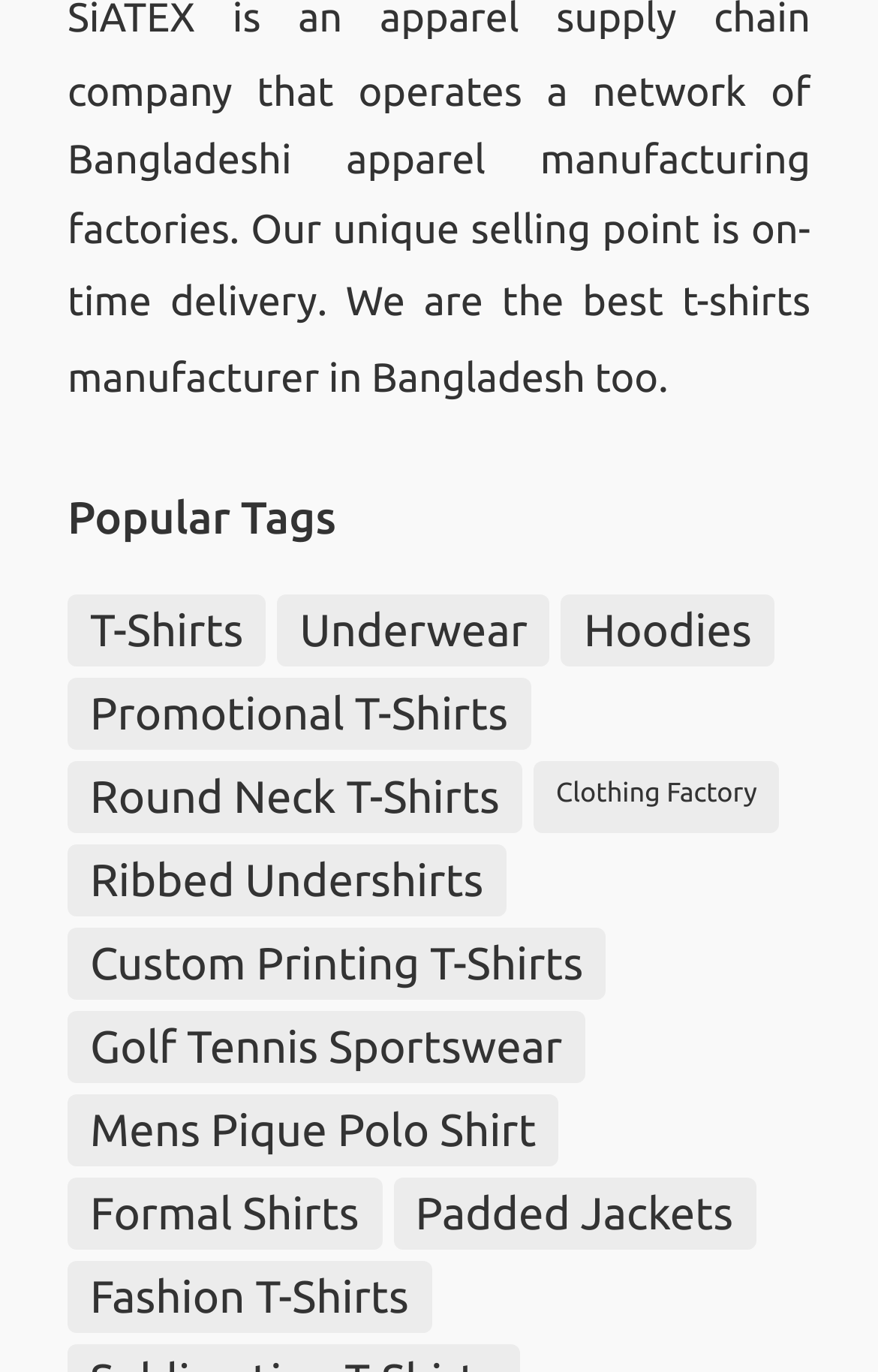Identify the bounding box coordinates for the element you need to click to achieve the following task: "Click on 't-shirts manufacturer in Bangladesh'". The coordinates must be four float values ranging from 0 to 1, formatted as [left, top, right, bottom].

[0.077, 0.204, 0.923, 0.293]